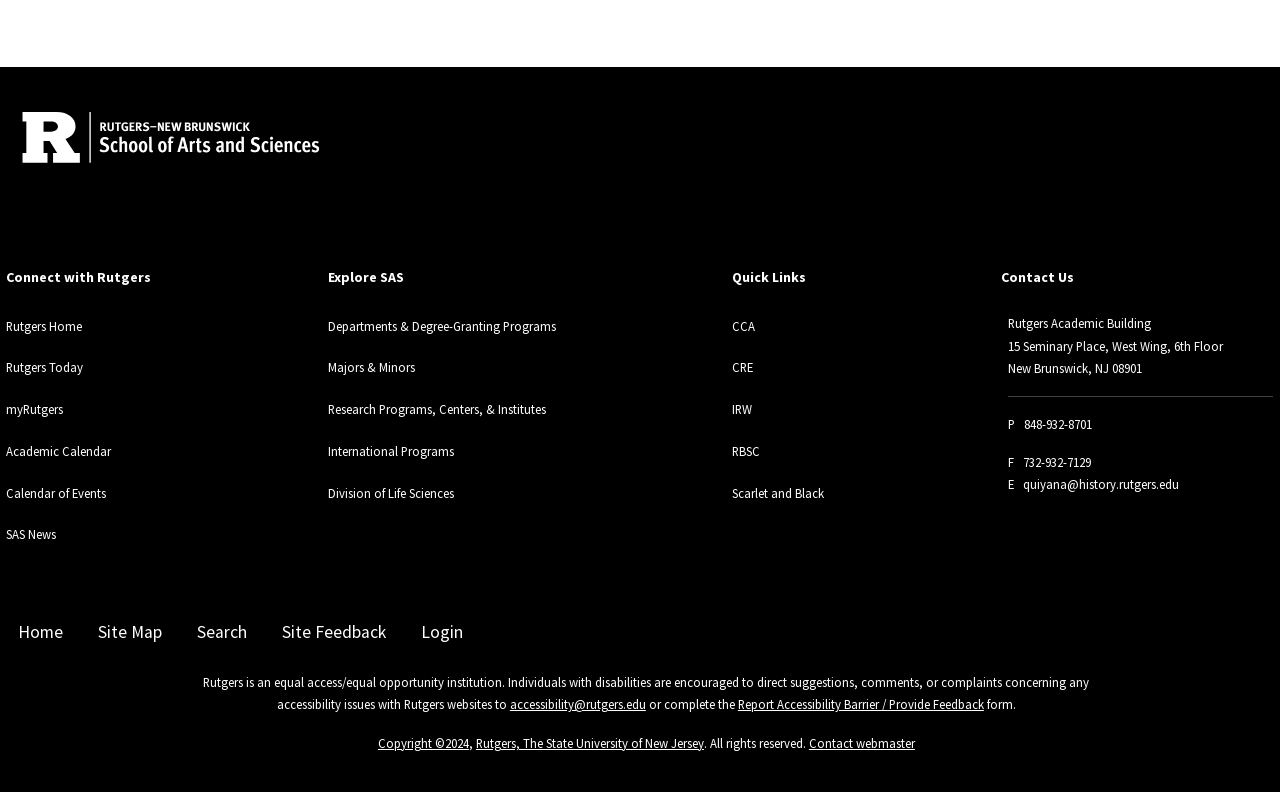Provide a brief response to the question below using one word or phrase:
What is the address of the Rutgers Academic Building?

15 Seminary Place, West Wing, 6th Floor New Brunswick, NJ 08901